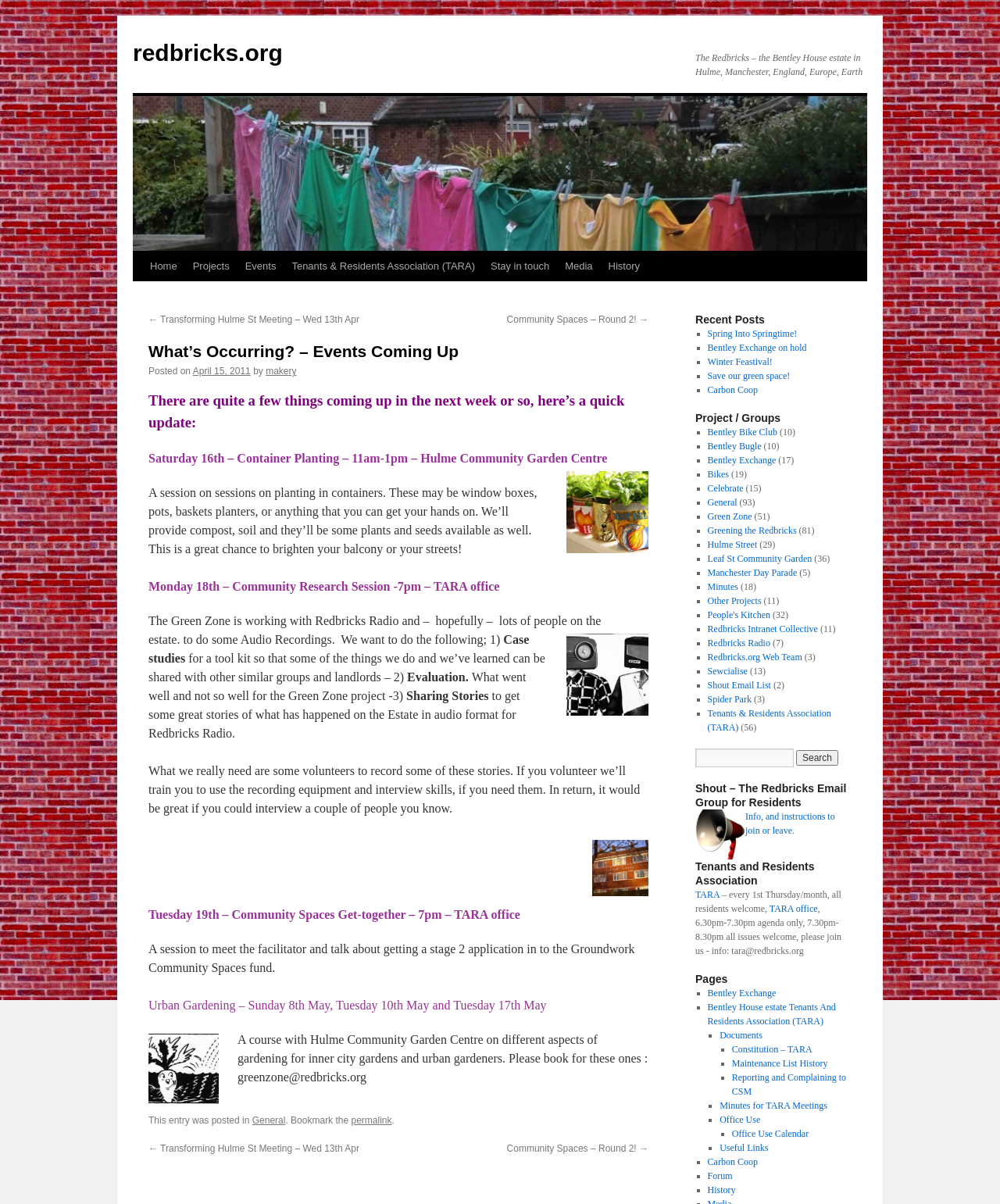Describe all the visual and textual components of the webpage comprehensively.

The webpage is about the Redbricks community in Hulme, Manchester, England. At the top, there is a link to the website's homepage and a brief description of the community. Below that, there is a navigation menu with links to various sections of the website, including Home, Projects, Events, and Media.

The main content of the page is divided into two sections. On the left, there is a list of upcoming events, including a container planting session, a community research session, and an urban gardening course. Each event is described in detail, including the date, time, location, and a brief summary of what will be covered.

On the right, there is a section titled "What's Occurring?" which appears to be a blog or news section. There are several articles listed, each with a title, date, and brief summary. The articles seem to be about various community projects and initiatives, including a community spaces project, a green zone project, and a bike club.

At the bottom of the page, there is a list of recent posts and a list of project and groups, including links to various community organizations and initiatives.

Throughout the page, there are several images, including photos of community events and icons representing different projects and groups. The overall layout is clean and easy to navigate, with clear headings and concise text.